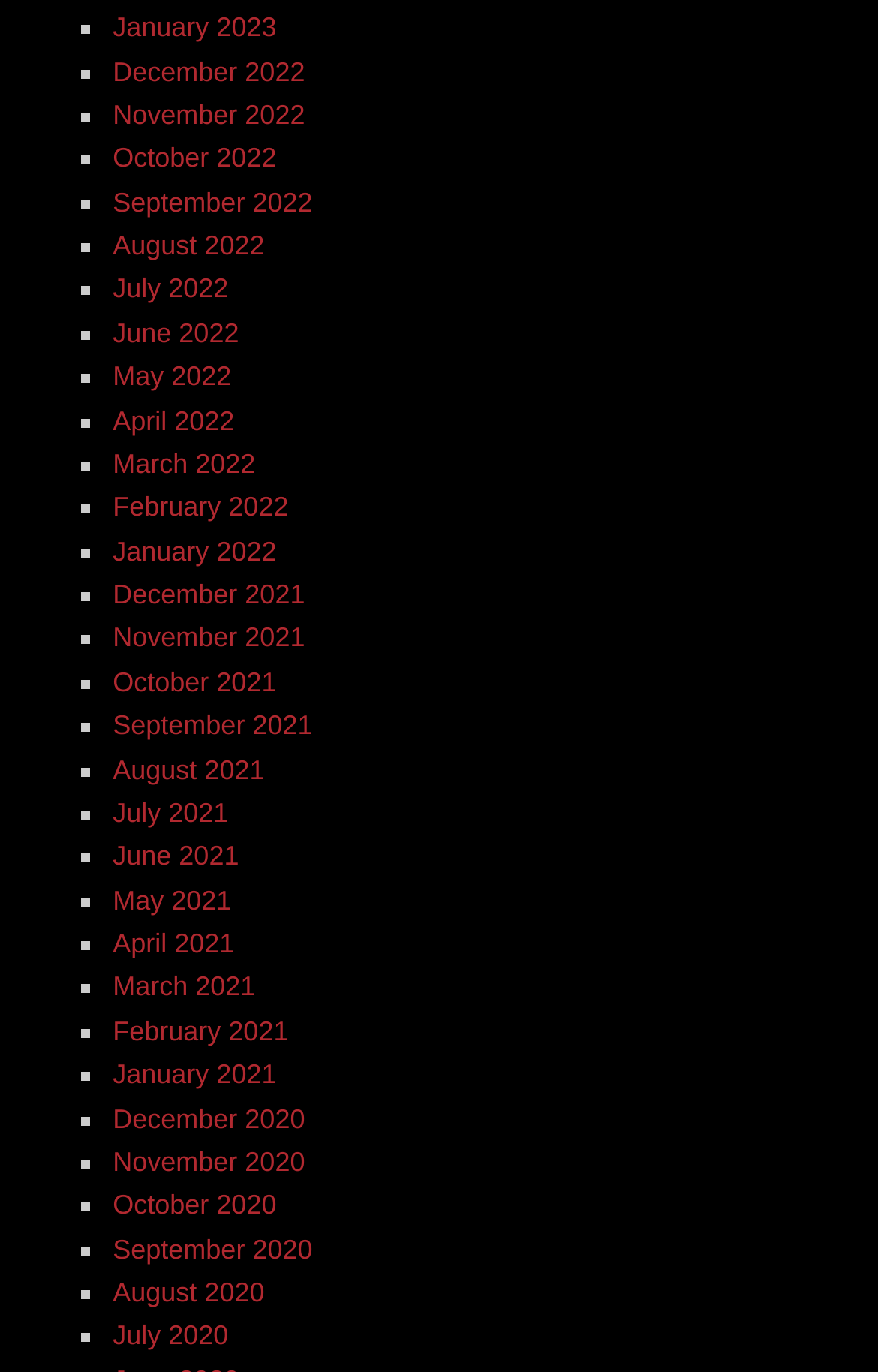Provide the bounding box coordinates of the section that needs to be clicked to accomplish the following instruction: "View December 2022."

[0.128, 0.04, 0.347, 0.063]